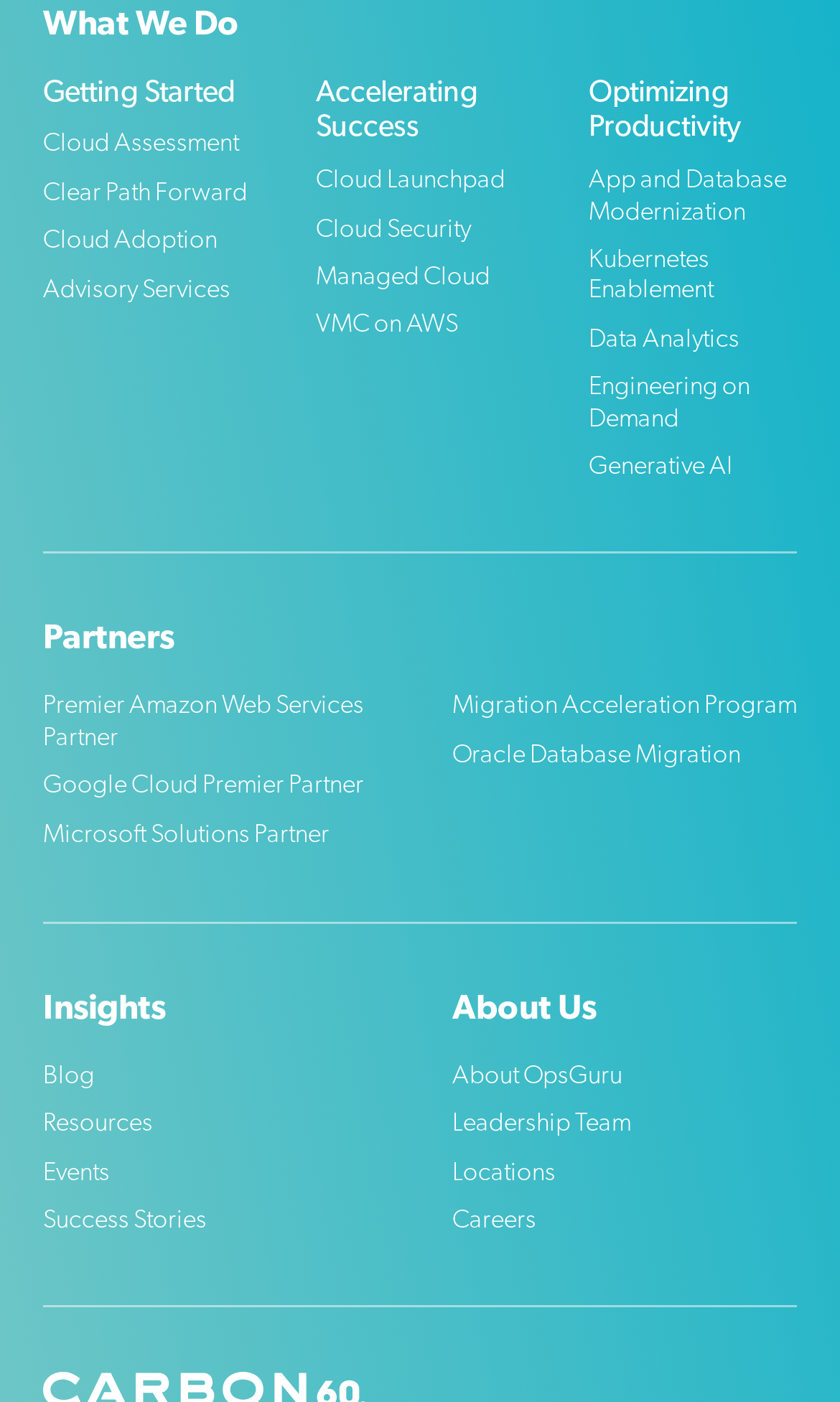Provide your answer to the question using just one word or phrase: What is the focus of 'Optimizing Productivity'?

App and Database Modernization, Kubernetes Enablement, Data Analytics, Engineering on Demand, Generative AI